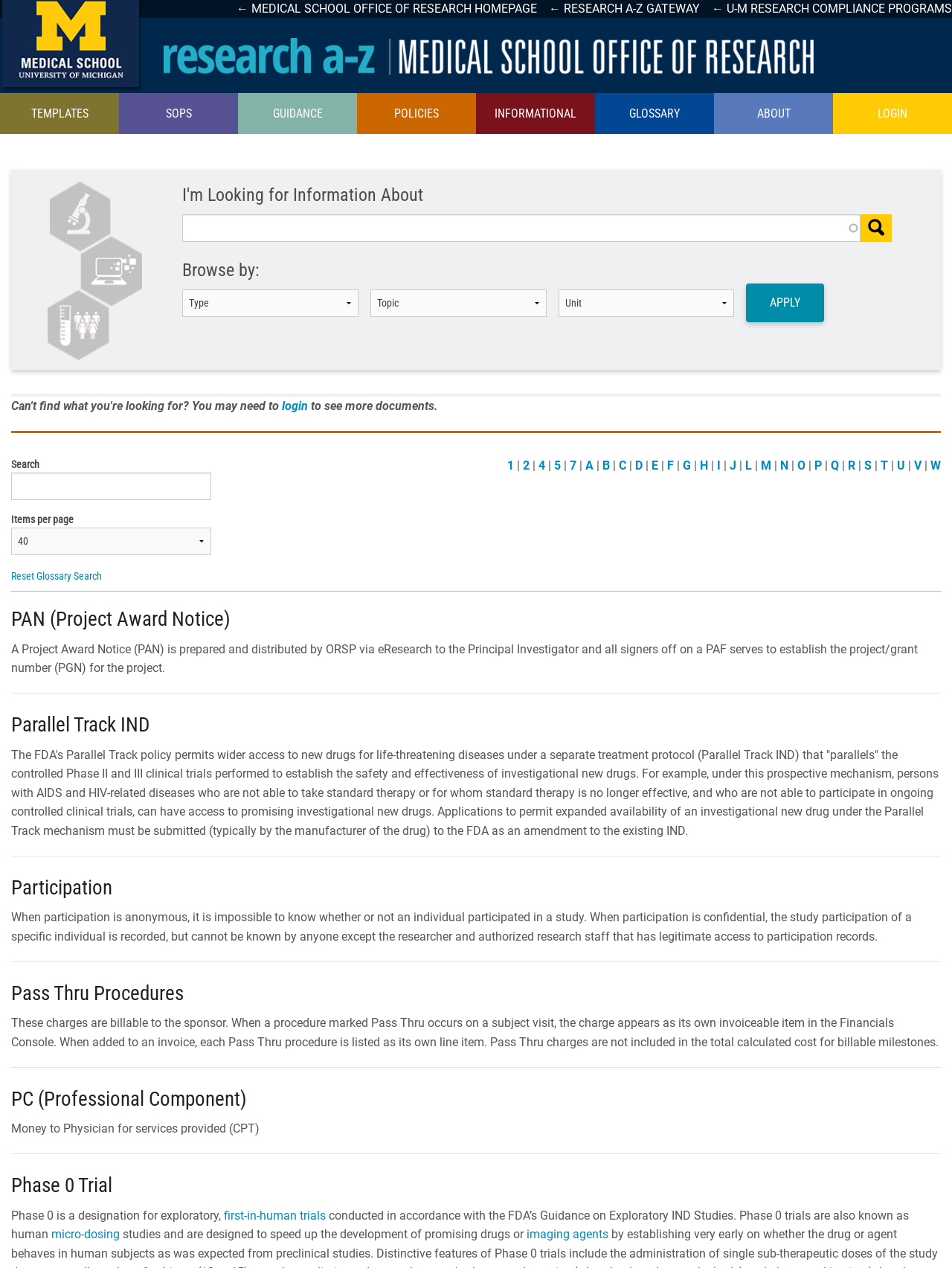Identify the bounding box of the UI component described as: "← U-M RESEARCH COMPLIANCE PROGRAMS".

[0.735, 0.0, 1.0, 0.014]